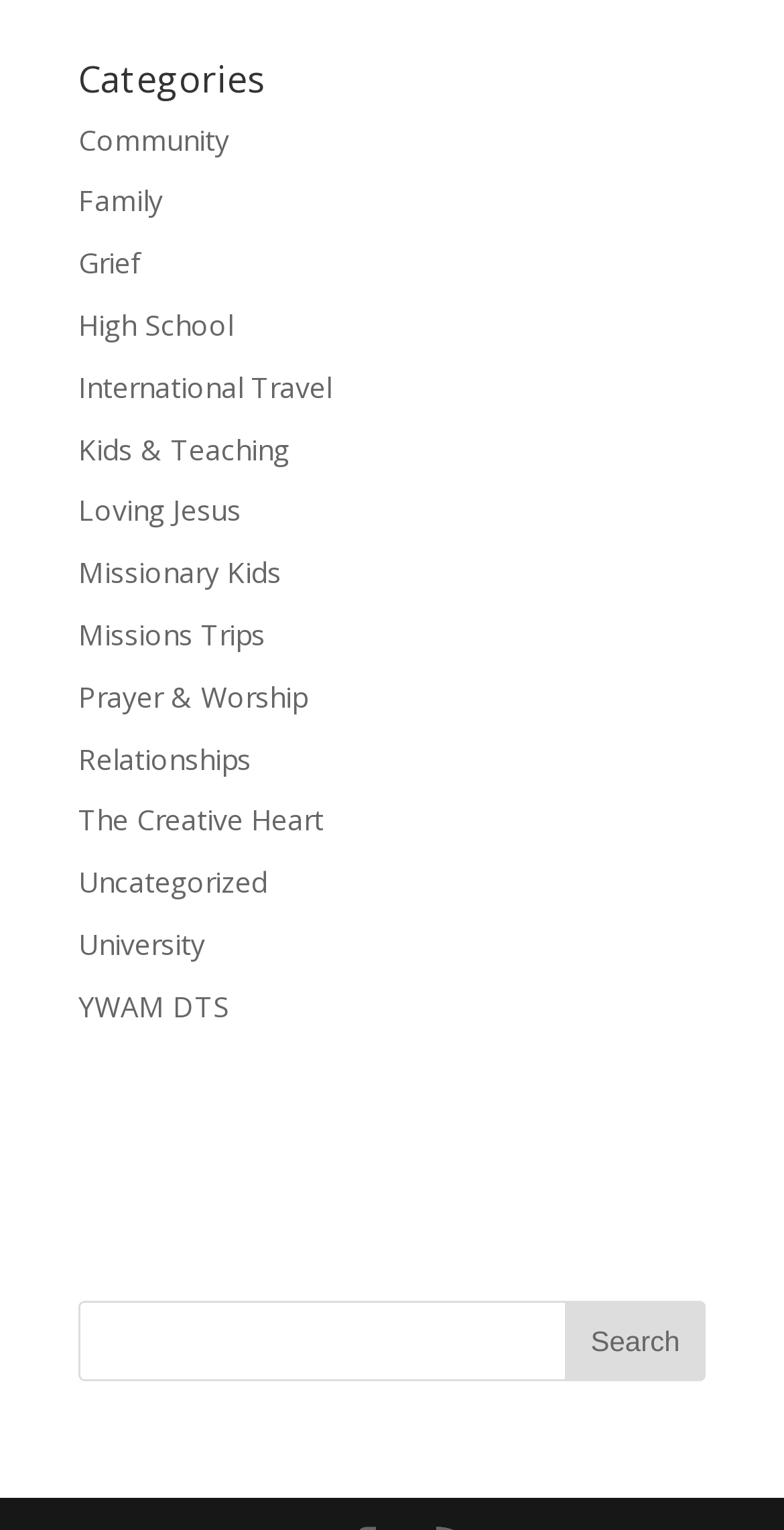What is the position of the 'Grief' category?
Using the details shown in the screenshot, provide a comprehensive answer to the question.

I compared the y1 and y2 coordinates of the links and found that the 'Grief' category is the third one from the top, with coordinates [0.1, 0.159, 0.179, 0.184].